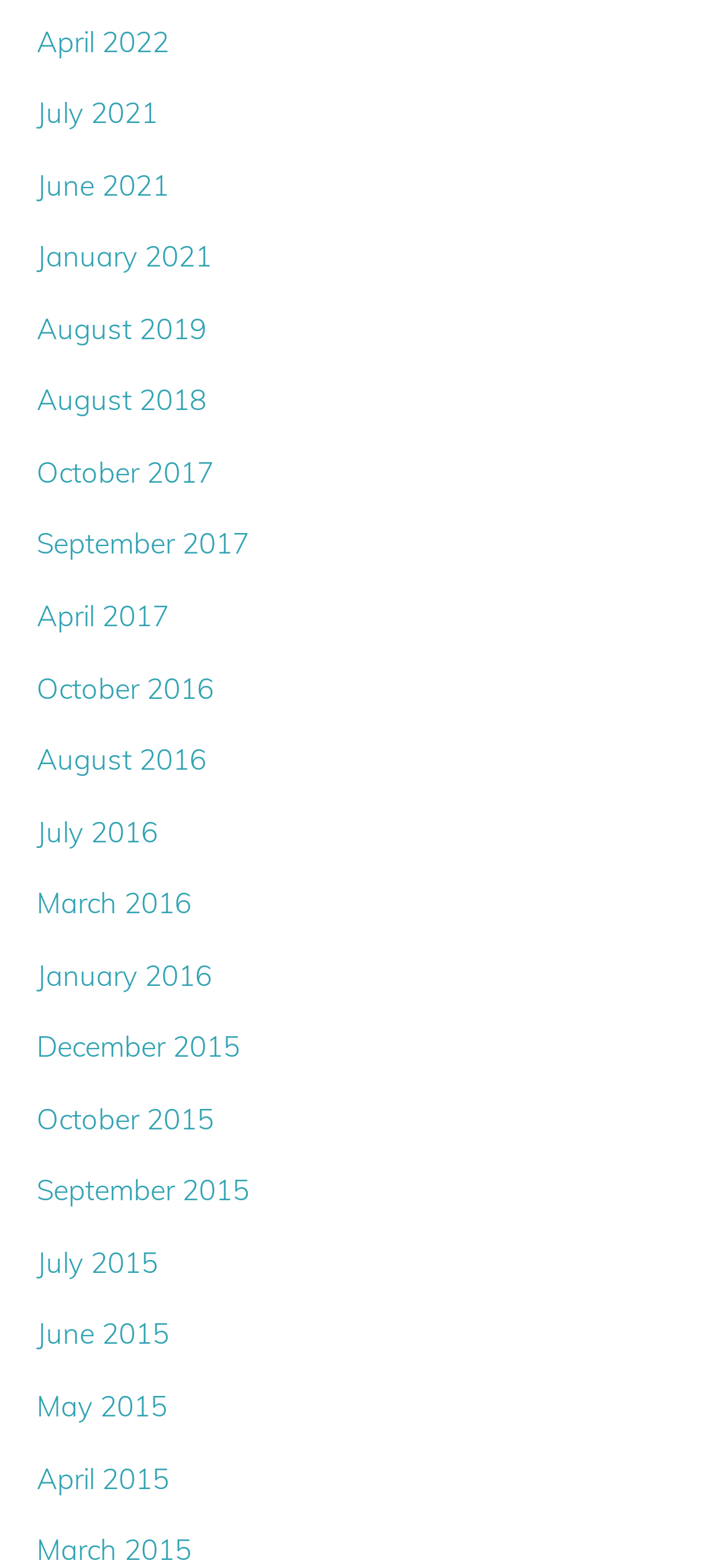What is the most recent month listed?
From the details in the image, provide a complete and detailed answer to the question.

I looked at the list of links on the webpage and found that the most recent month listed is April 2022, which is the first link on the list.